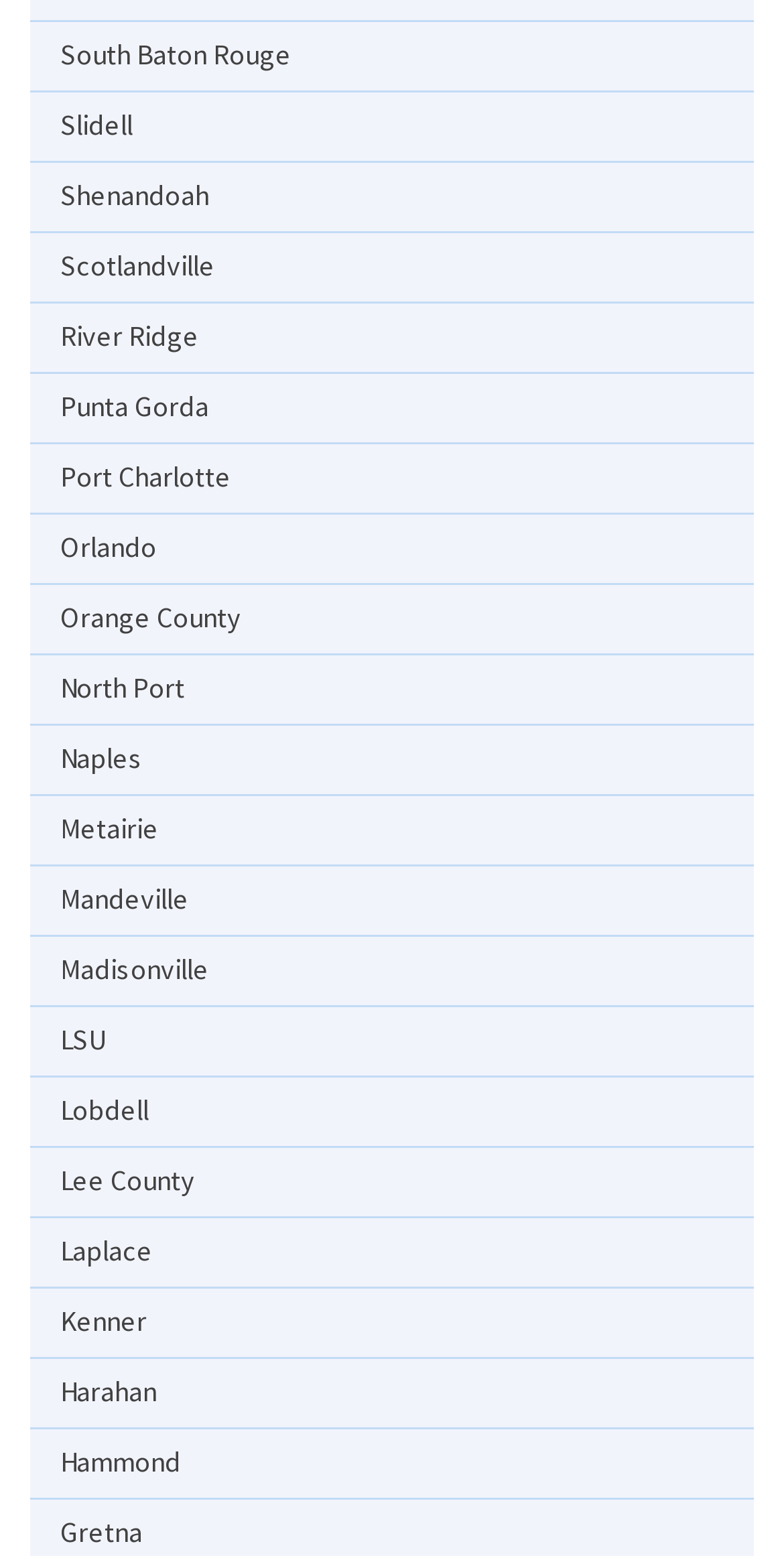Give a concise answer using one word or a phrase to the following question:
What is the location listed above Metairie?

Madisonville